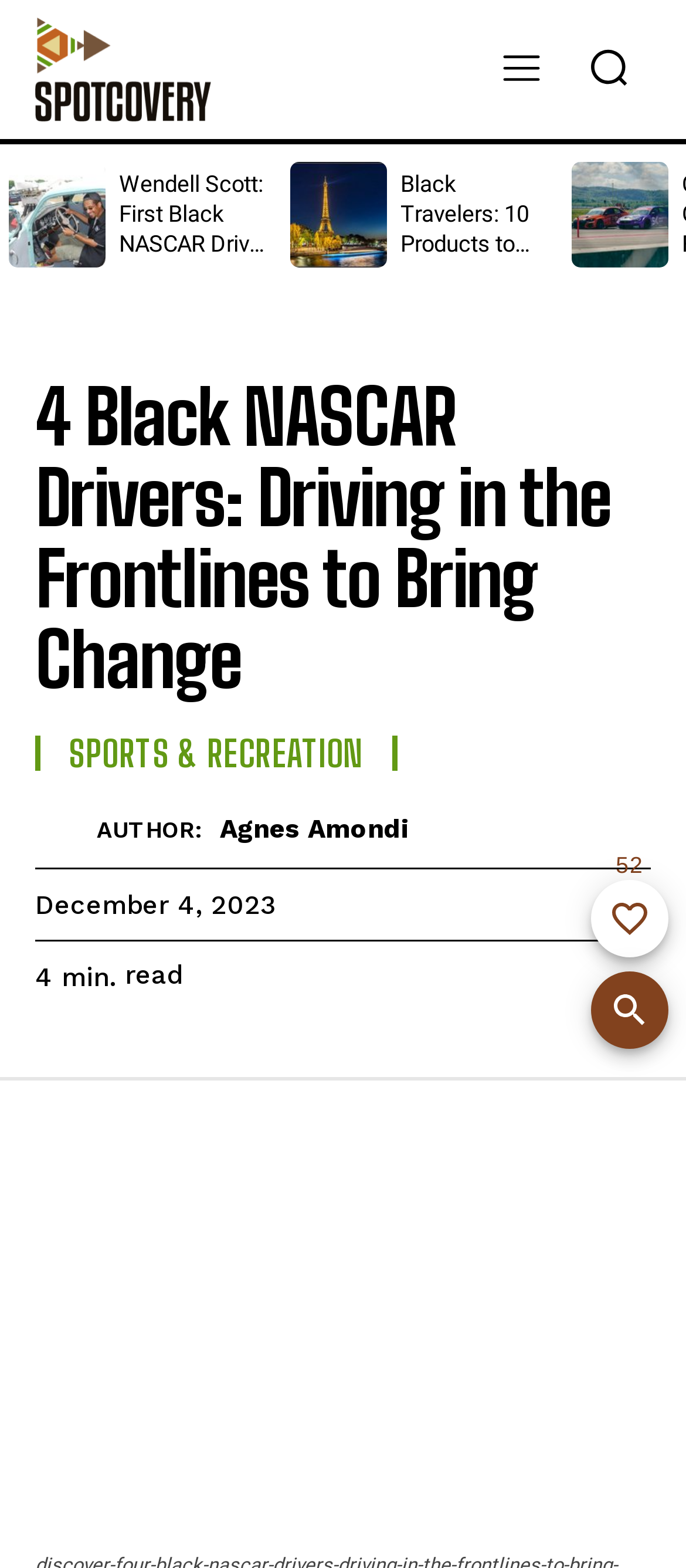Please indicate the bounding box coordinates for the clickable area to complete the following task: "Read about Wendell Scott". The coordinates should be specified as four float numbers between 0 and 1, i.e., [left, top, right, bottom].

[0.013, 0.103, 0.41, 0.17]